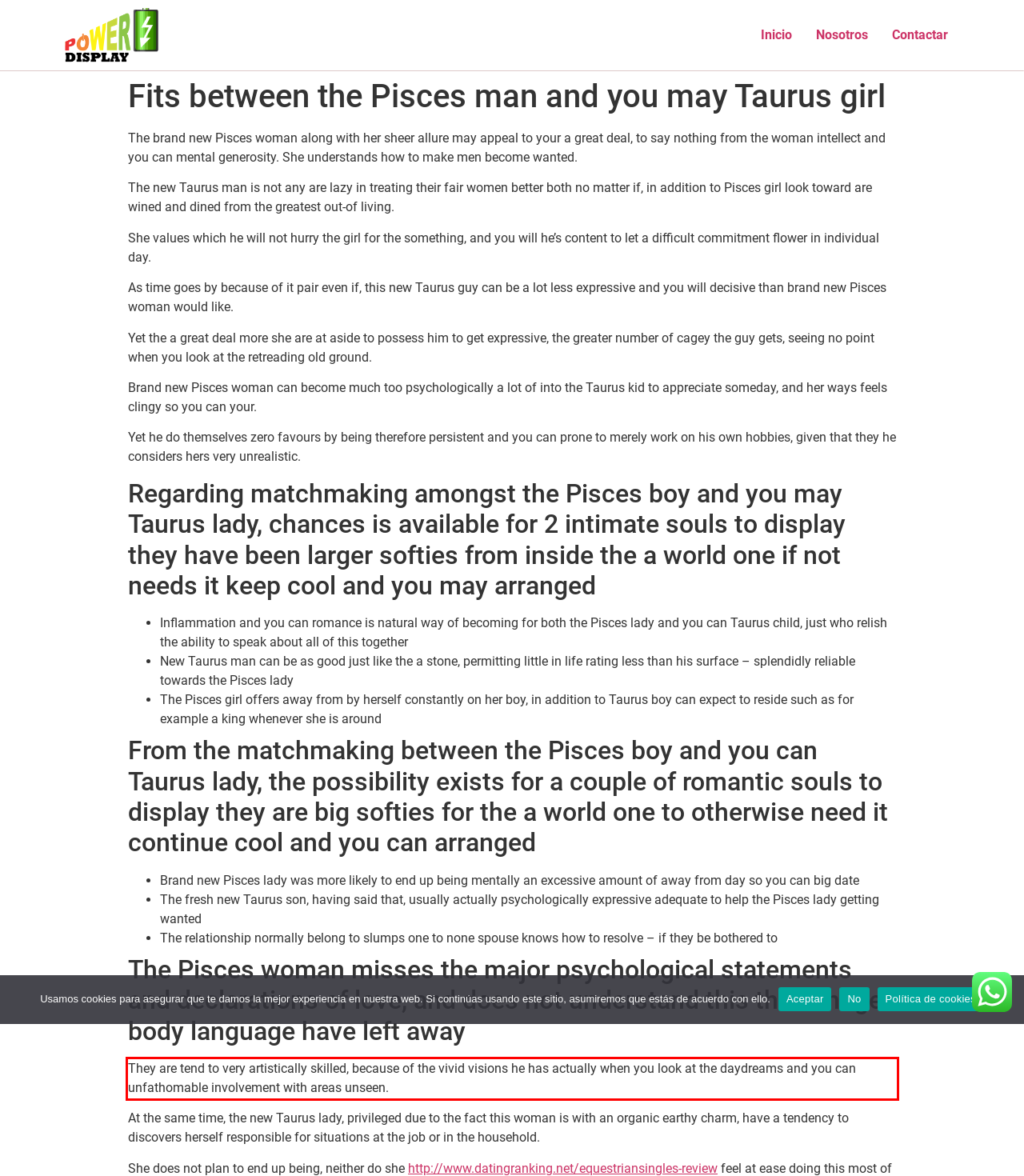Inspect the webpage screenshot that has a red bounding box and use OCR technology to read and display the text inside the red bounding box.

They are tend to very artistically skilled, because of the vivid visions he has actually when you look at the daydreams and you can unfathomable involvement with areas unseen.